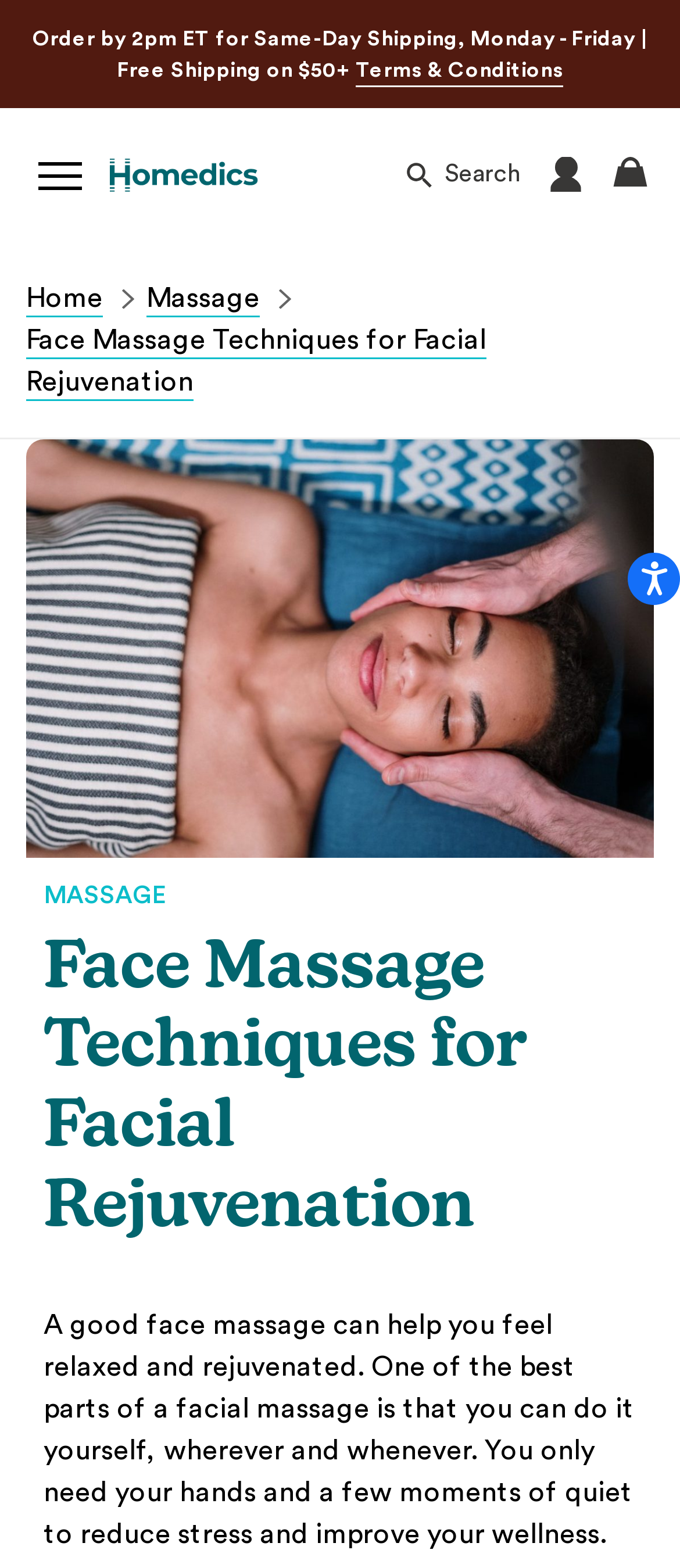Locate the bounding box coordinates of the element that needs to be clicked to carry out the instruction: "View the 'Homedics Blog'". The coordinates should be given as four float numbers ranging from 0 to 1, i.e., [left, top, right, bottom].

[0.162, 0.101, 0.379, 0.122]